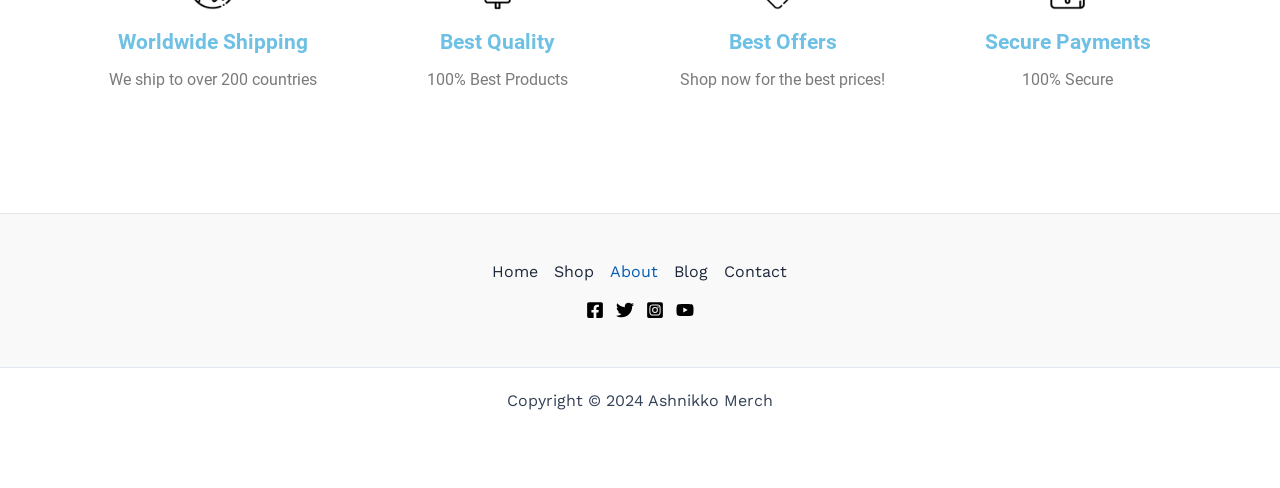What is the name of the company that owns the website?
Answer the question with a single word or phrase, referring to the image.

Ashnikko Merch